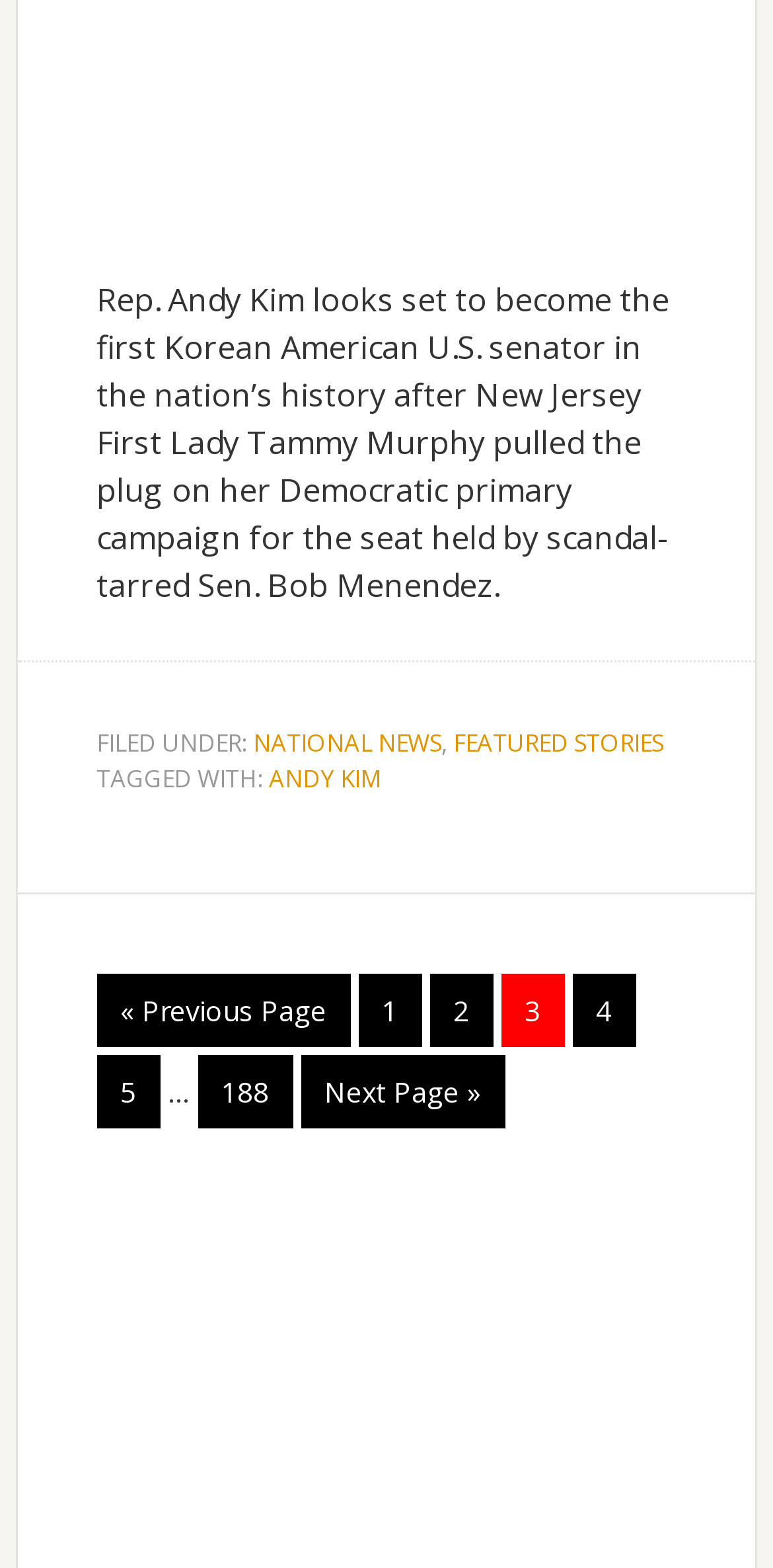Predict the bounding box of the UI element that fits this description: "National News".

[0.328, 0.463, 0.571, 0.485]